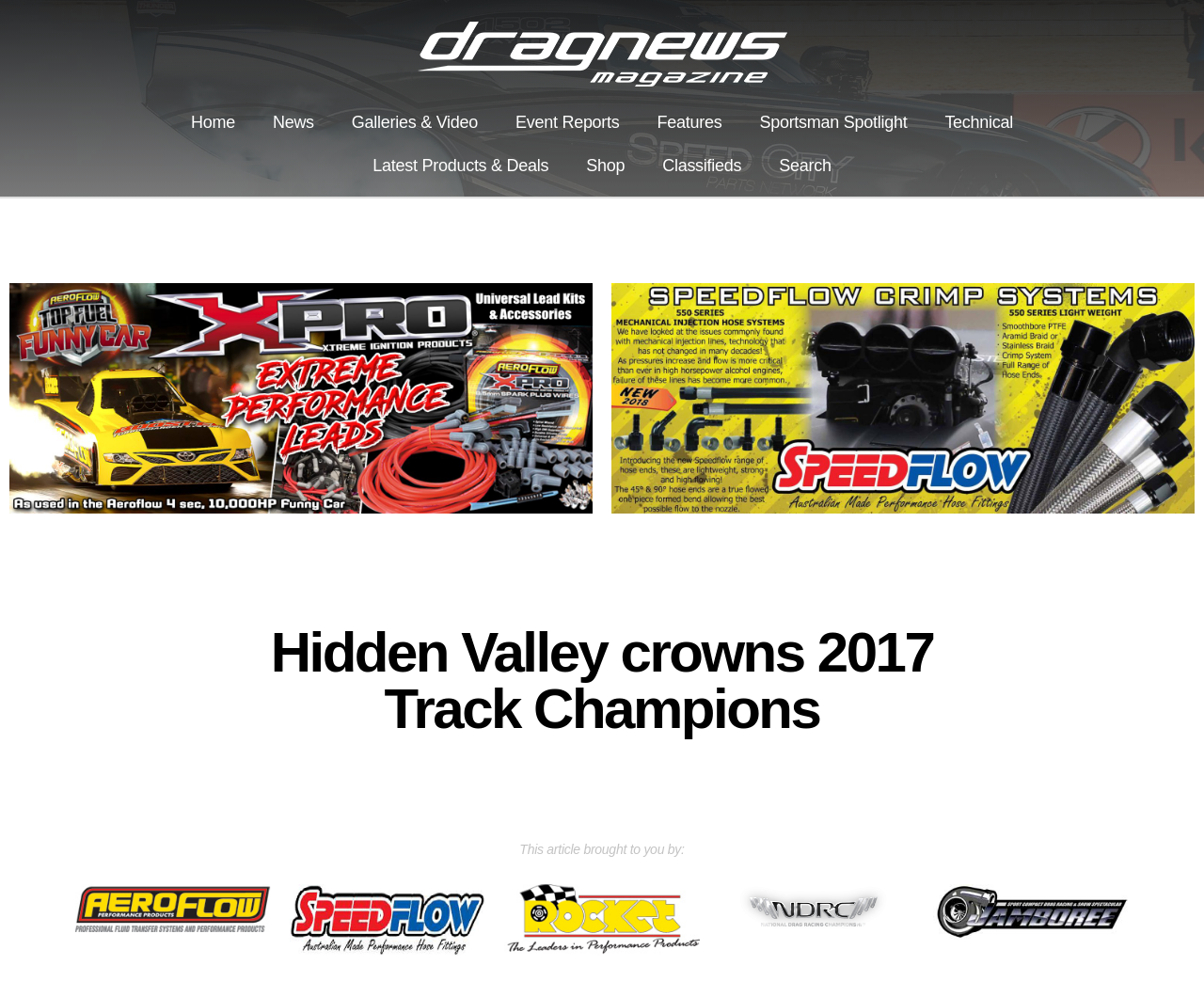Locate the bounding box coordinates of the region to be clicked to comply with the following instruction: "go to home page". The coordinates must be four float numbers between 0 and 1, in the form [left, top, right, bottom].

[0.143, 0.101, 0.211, 0.144]